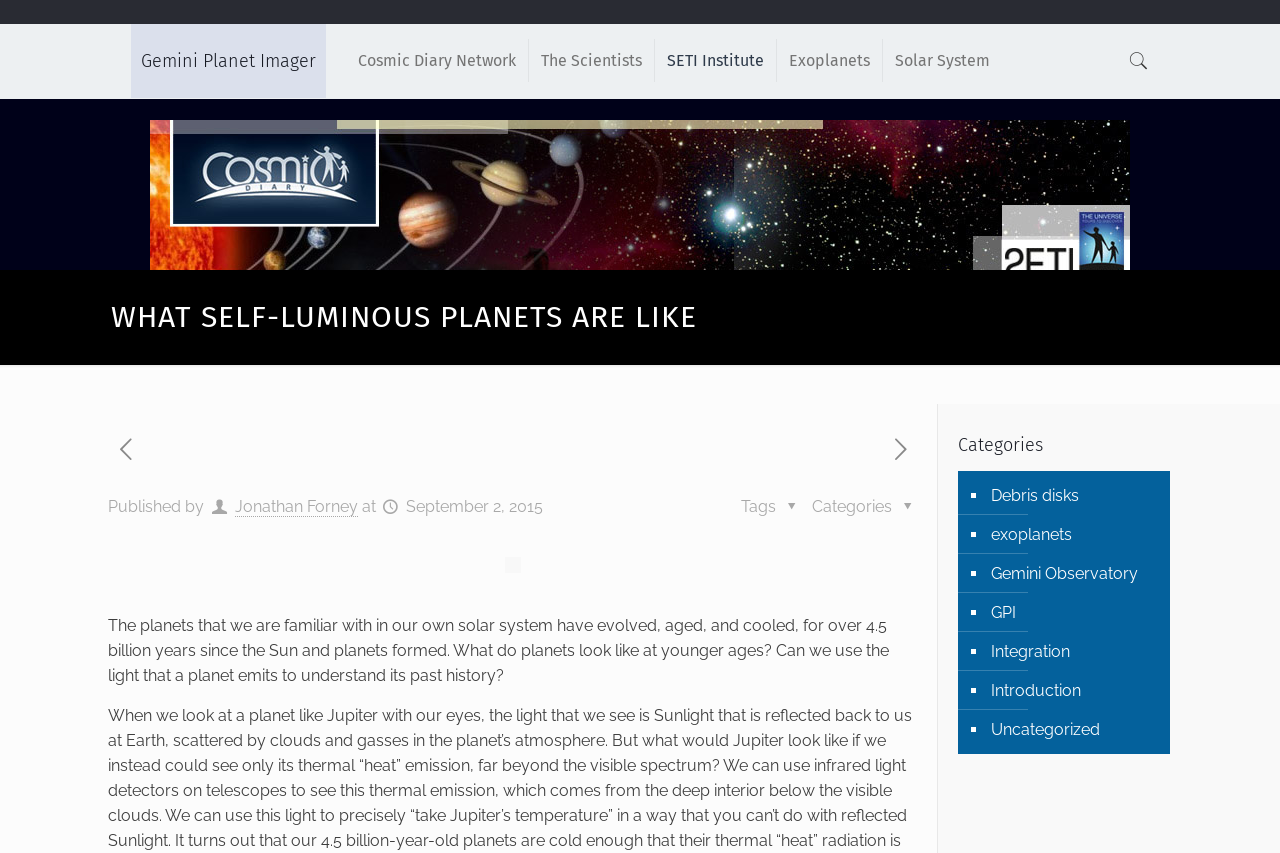Determine the bounding box coordinates of the region that needs to be clicked to achieve the task: "Visit Sustain's Twitter page".

None